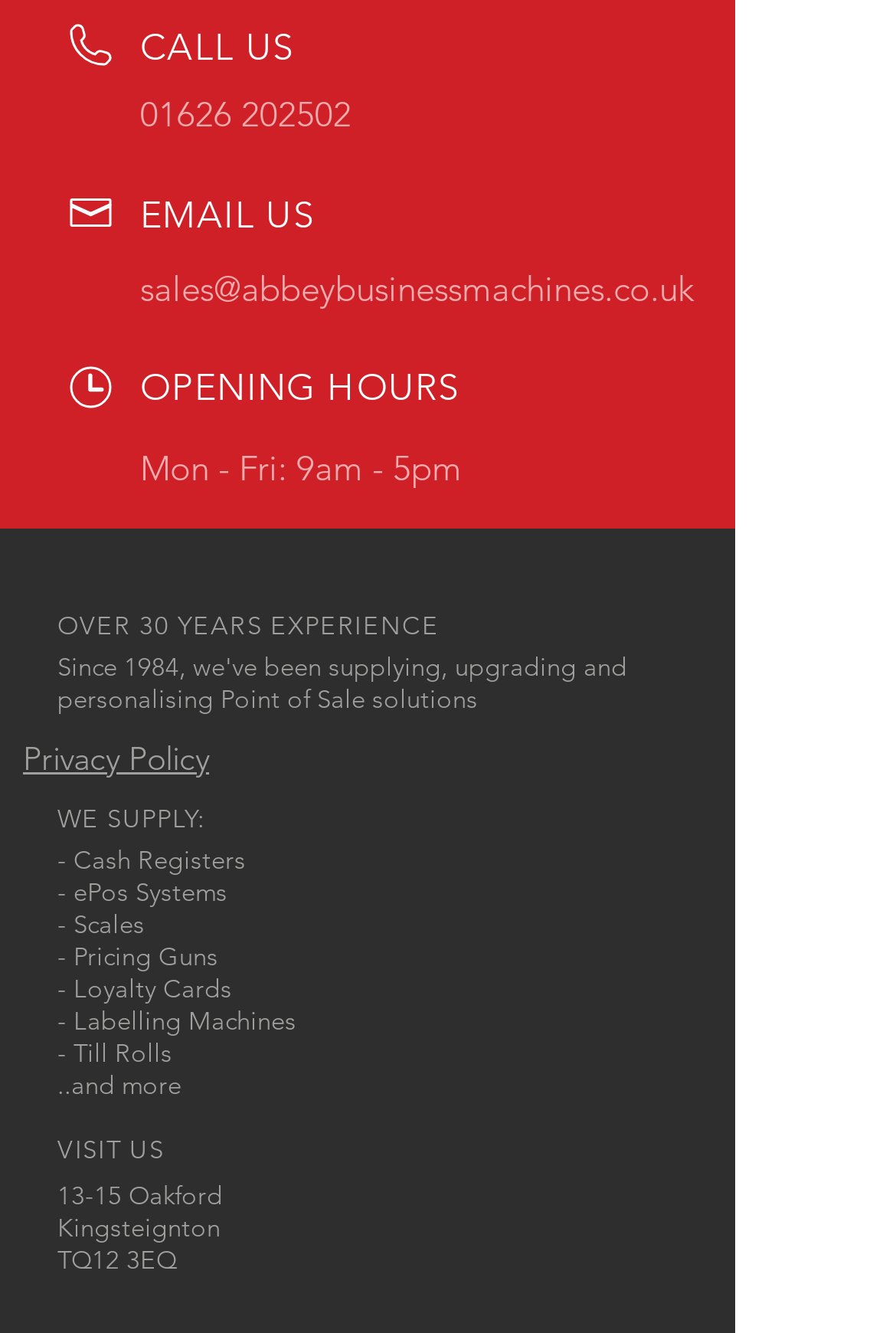Given the element description, predict the bounding box coordinates in the format (top-left x, top-left y, bottom-right x, bottom-right y). Make sure all values are between 0 and 1. Here is the element description: Privacy Policy

[0.026, 0.553, 0.233, 0.584]